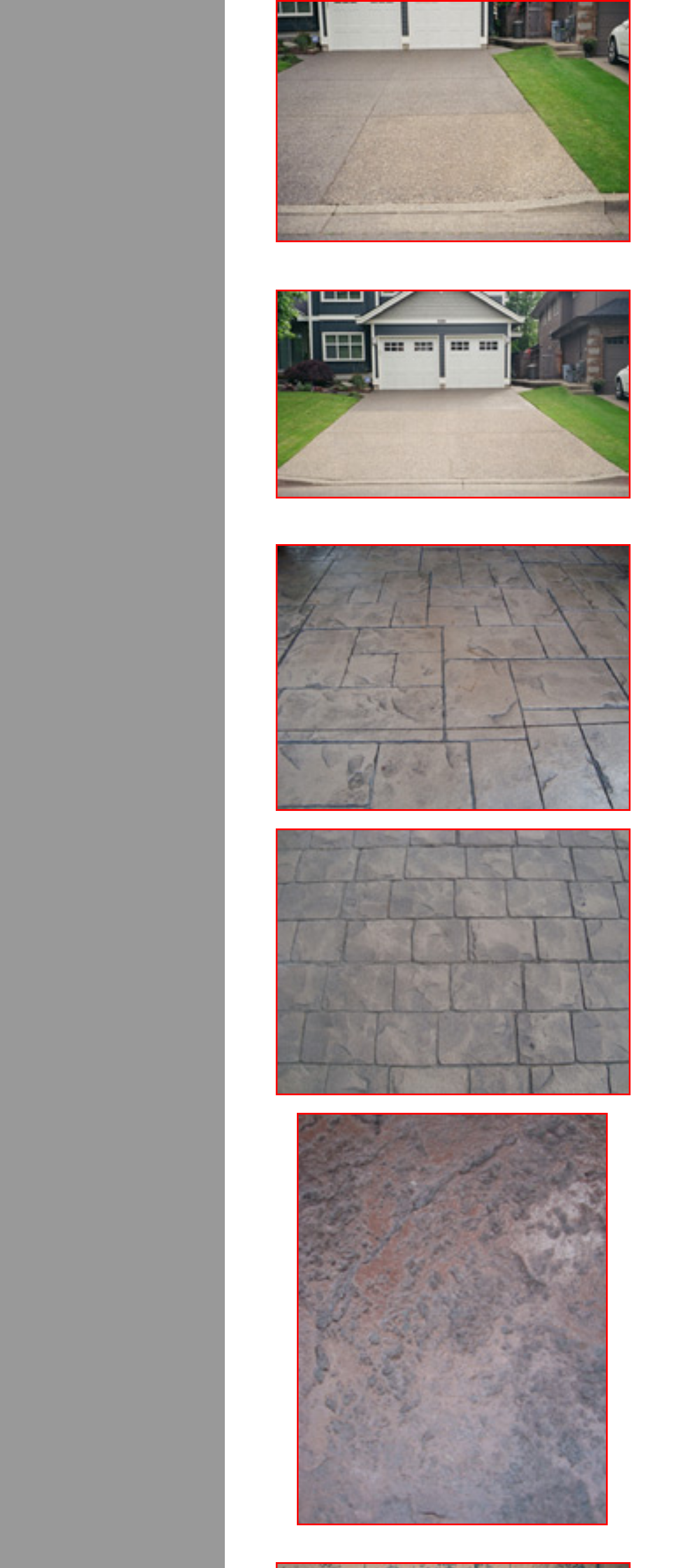Based on what you see in the screenshot, provide a thorough answer to this question: Are the images arranged in a grid or a list?

By examining the bounding box coordinates of the image elements, I can see that they are arranged in a grid-like structure, with multiple rows and columns. This suggests that the images are displayed in a grid format on the webpage.